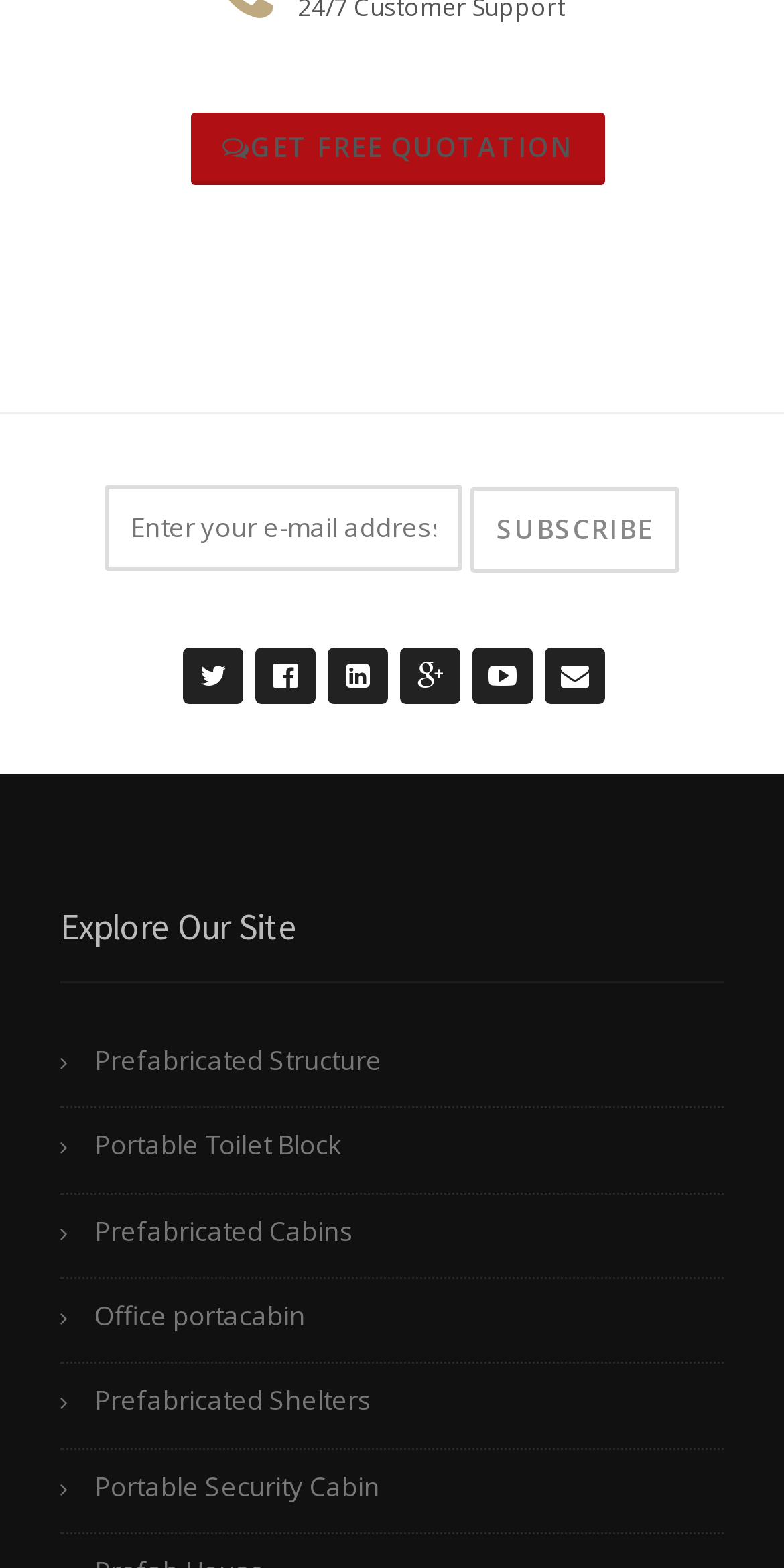How many types of prefabricated structures are listed?
Observe the image and answer the question with a one-word or short phrase response.

5